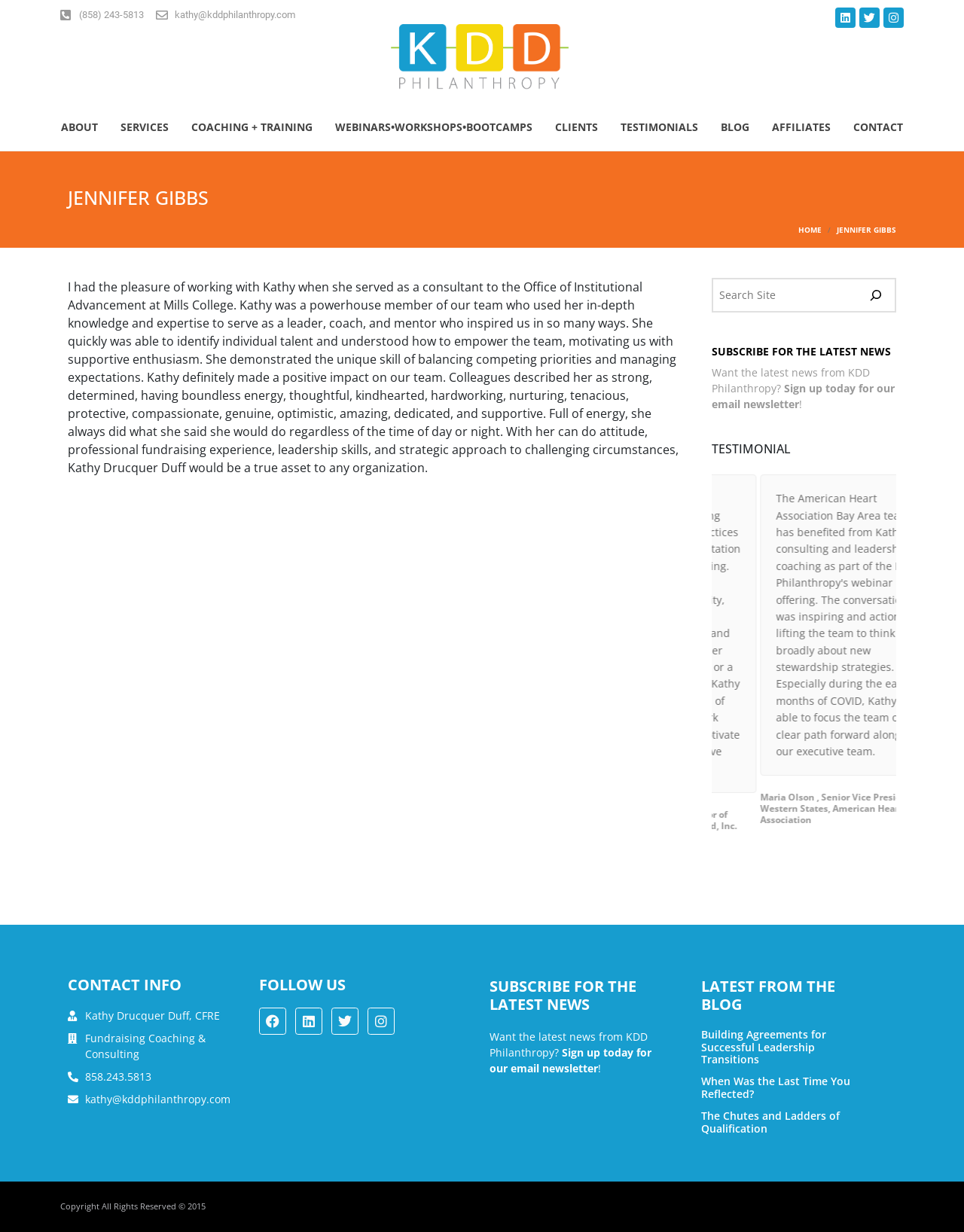Please indicate the bounding box coordinates for the clickable area to complete the following task: "Follow KDD Philanthropy on Twitter". The coordinates should be specified as four float numbers between 0 and 1, i.e., [left, top, right, bottom].

[0.891, 0.006, 0.912, 0.023]